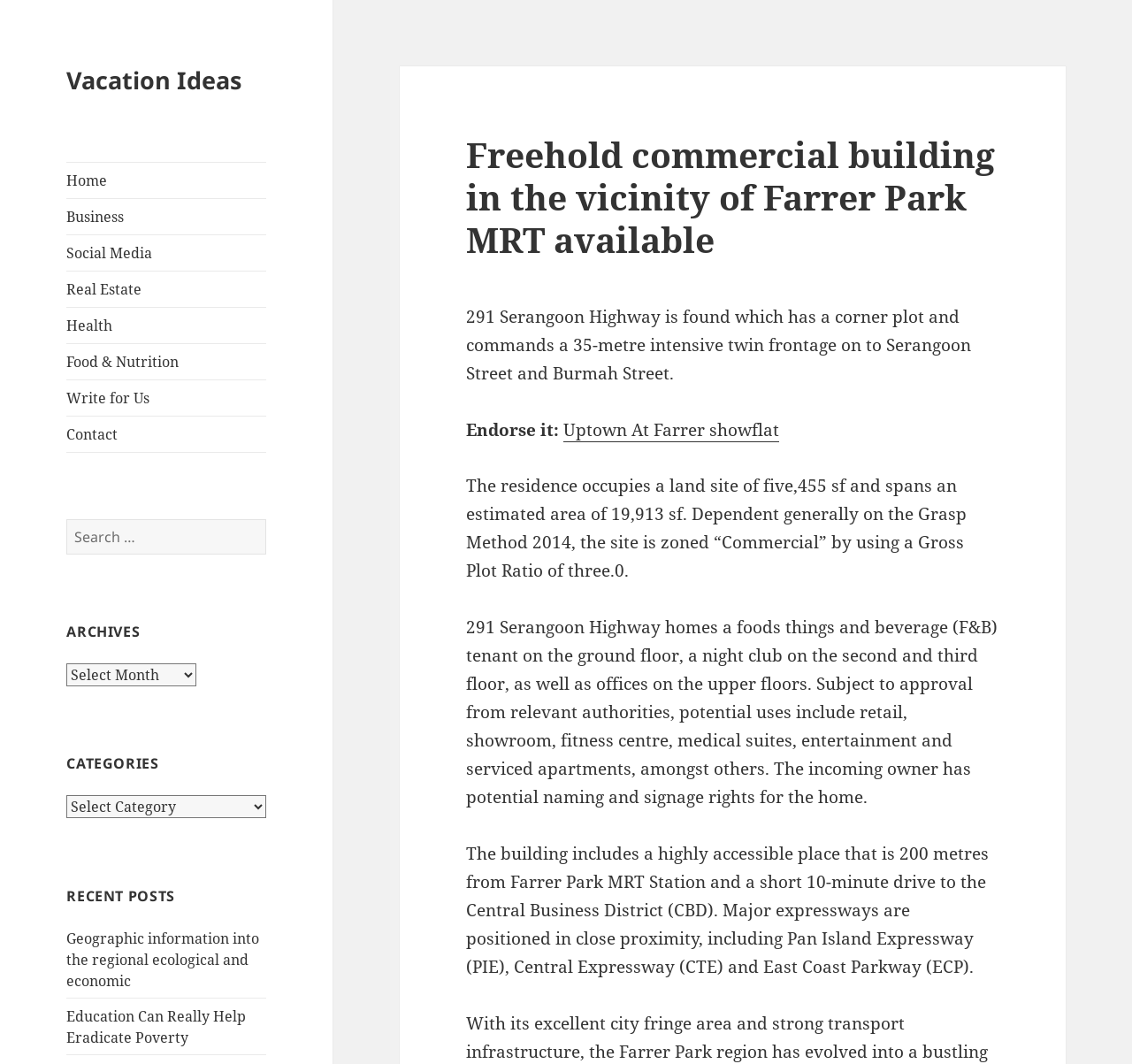Given the description of a UI element: "Home", identify the bounding box coordinates of the matching element in the webpage screenshot.

[0.059, 0.153, 0.235, 0.186]